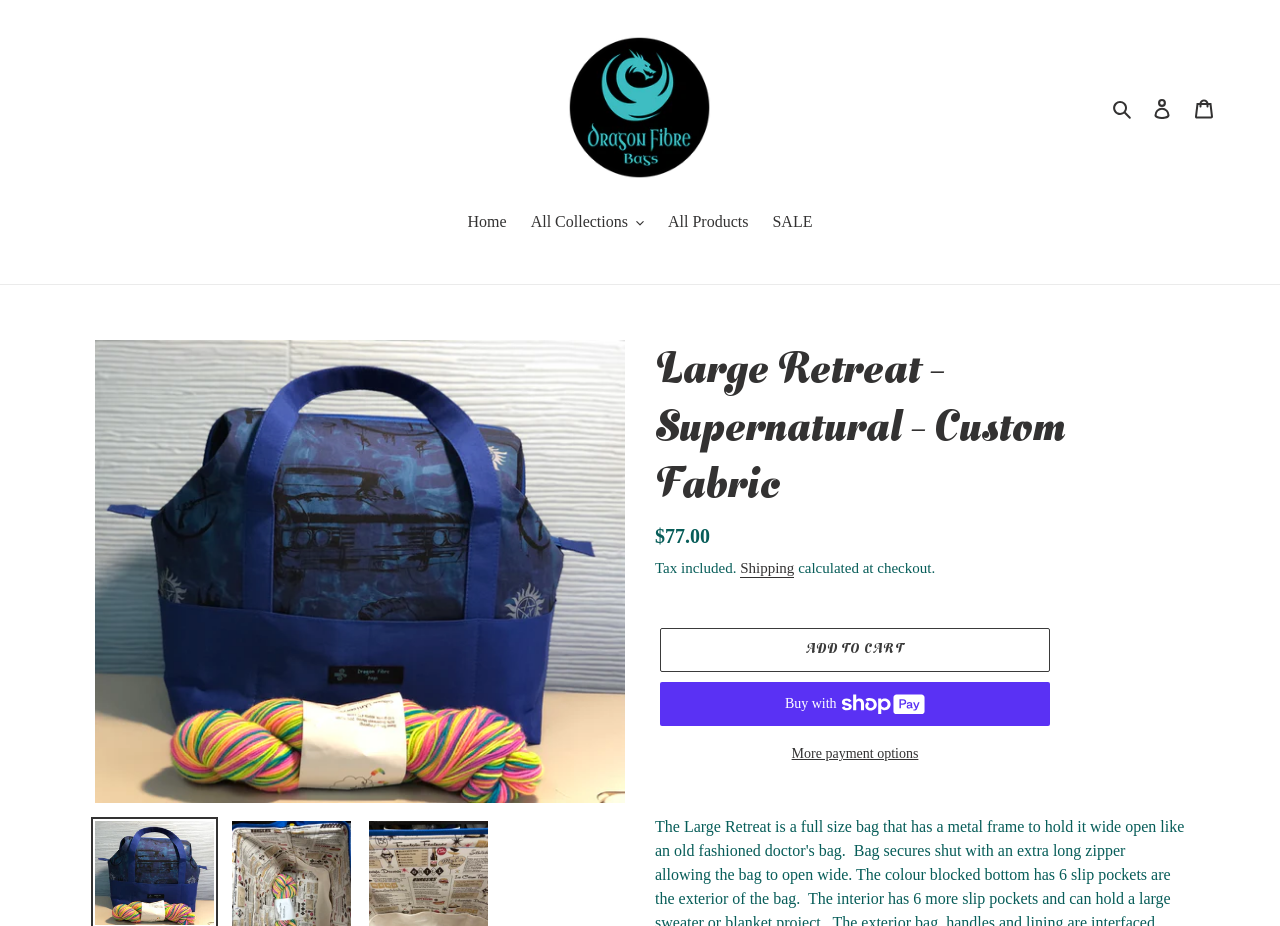What is the purpose of the 'Shipping' link?
Please answer the question with a single word or phrase, referencing the image.

View shipping details